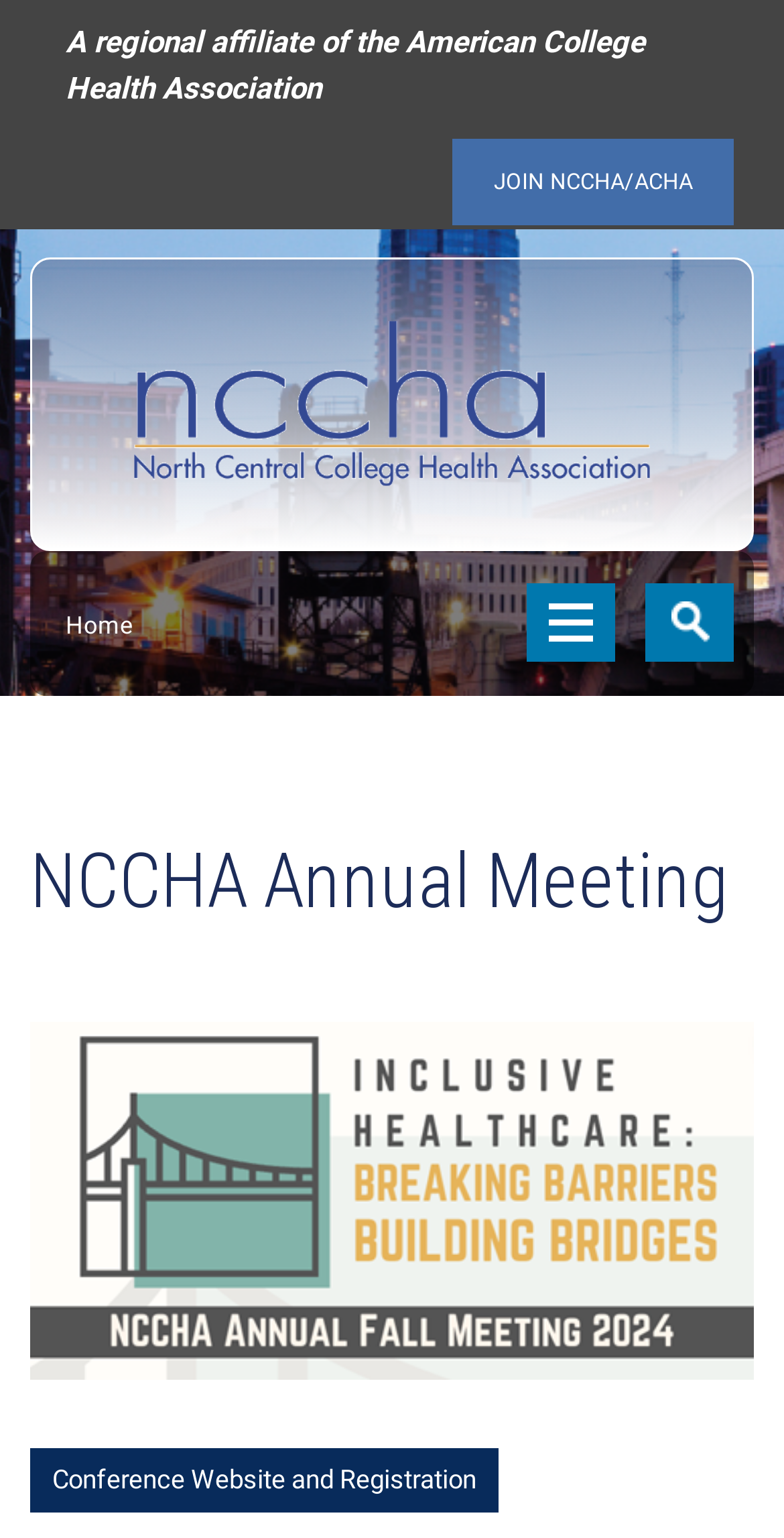How many links are on the top half of the webpage?
Look at the image and answer the question with a single word or phrase.

3